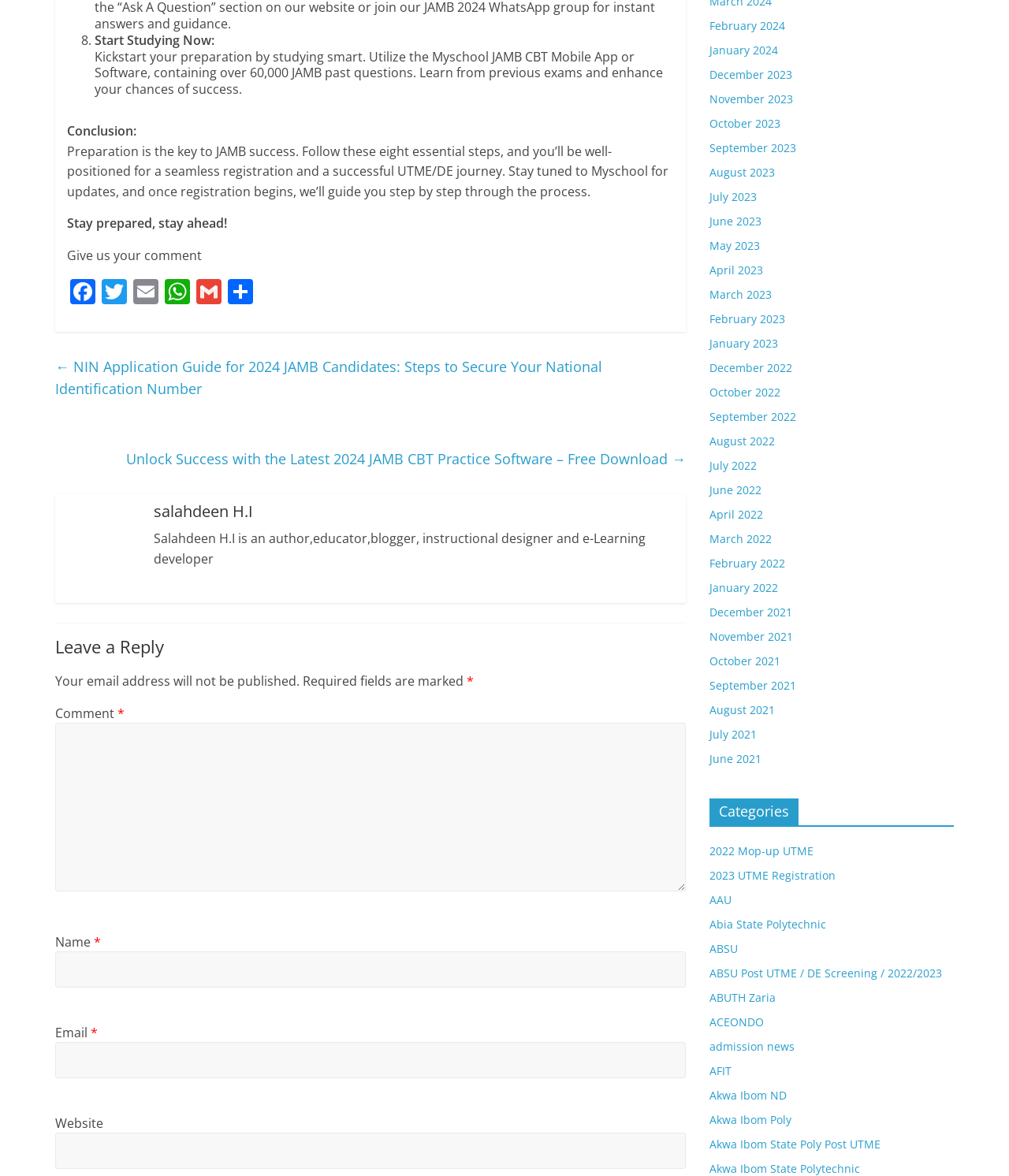Bounding box coordinates are specified in the format (top-left x, top-left y, bottom-right x, bottom-right y). All values are floating point numbers bounded between 0 and 1. Please provide the bounding box coordinate of the region this sentence describes: 2022 Mop-up UTME

[0.703, 0.717, 0.806, 0.73]